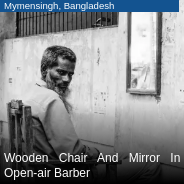What is the material of the chair?
Kindly give a detailed and elaborate answer to the question.

The material of the chair can be identified by reading the caption, which describes the chair as 'simple wooden'. This suggests that the chair is made of wood, which is a natural and rustic material fitting for the open-air barber shop setting.